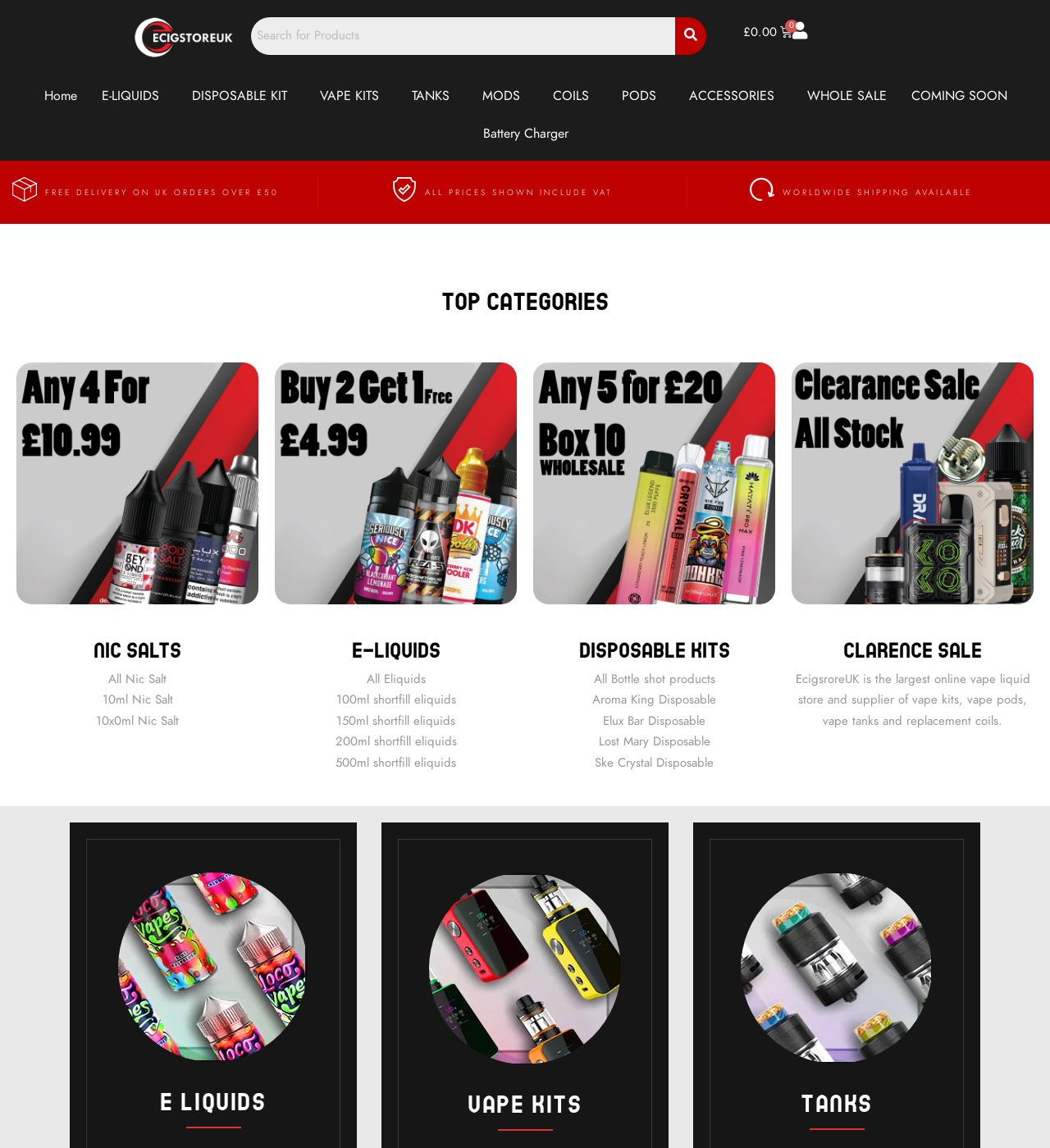How many categories are listed in the top navigation bar?
Analyze the screenshot and provide a detailed answer to the question.

The top navigation bar has 10 categories listed, which are Home, E-LIQUIDS, DISPOSABLE KIT, VAPE KITS, TANKS, MODS, COILS, PODS, ACCESSORIES, and WHOLE SALE.